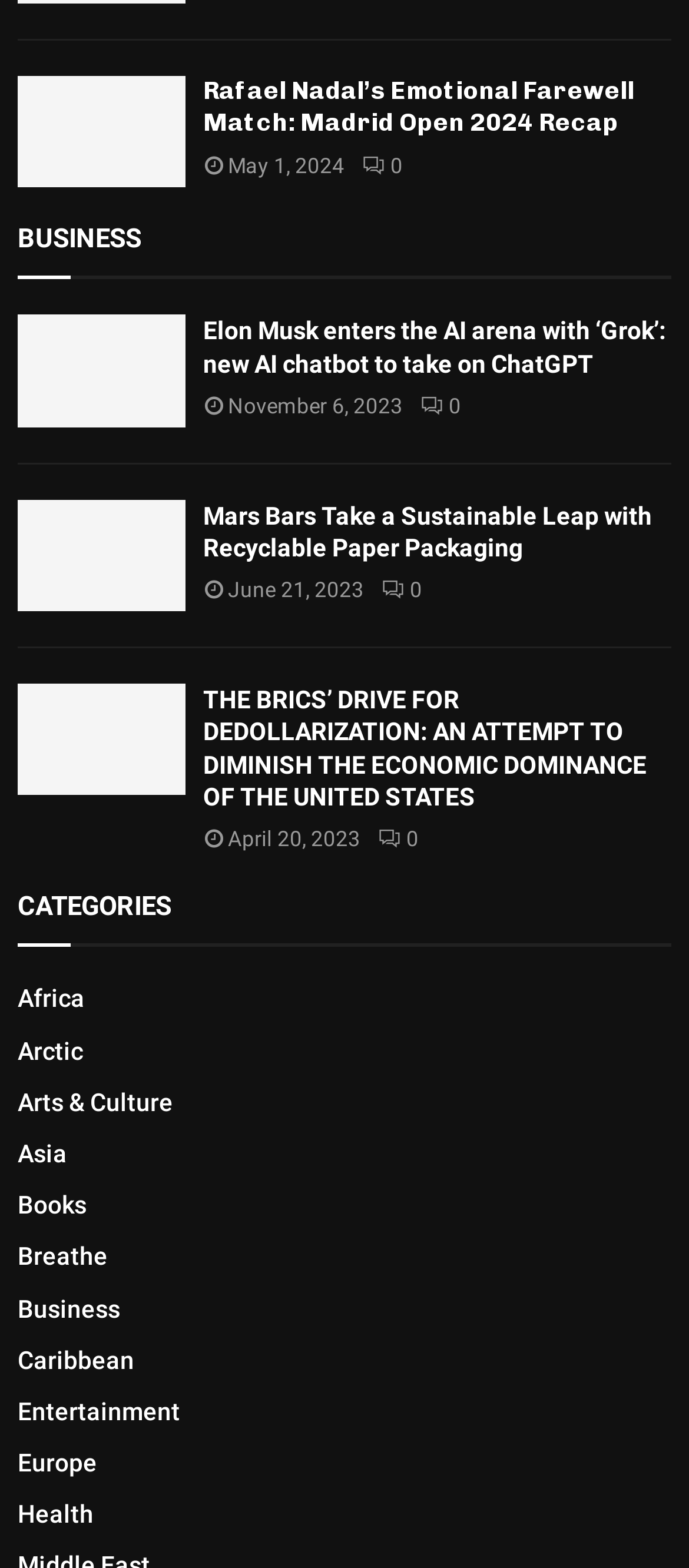Predict the bounding box for the UI component with the following description: "Arts & Culture".

[0.026, 0.694, 0.251, 0.712]